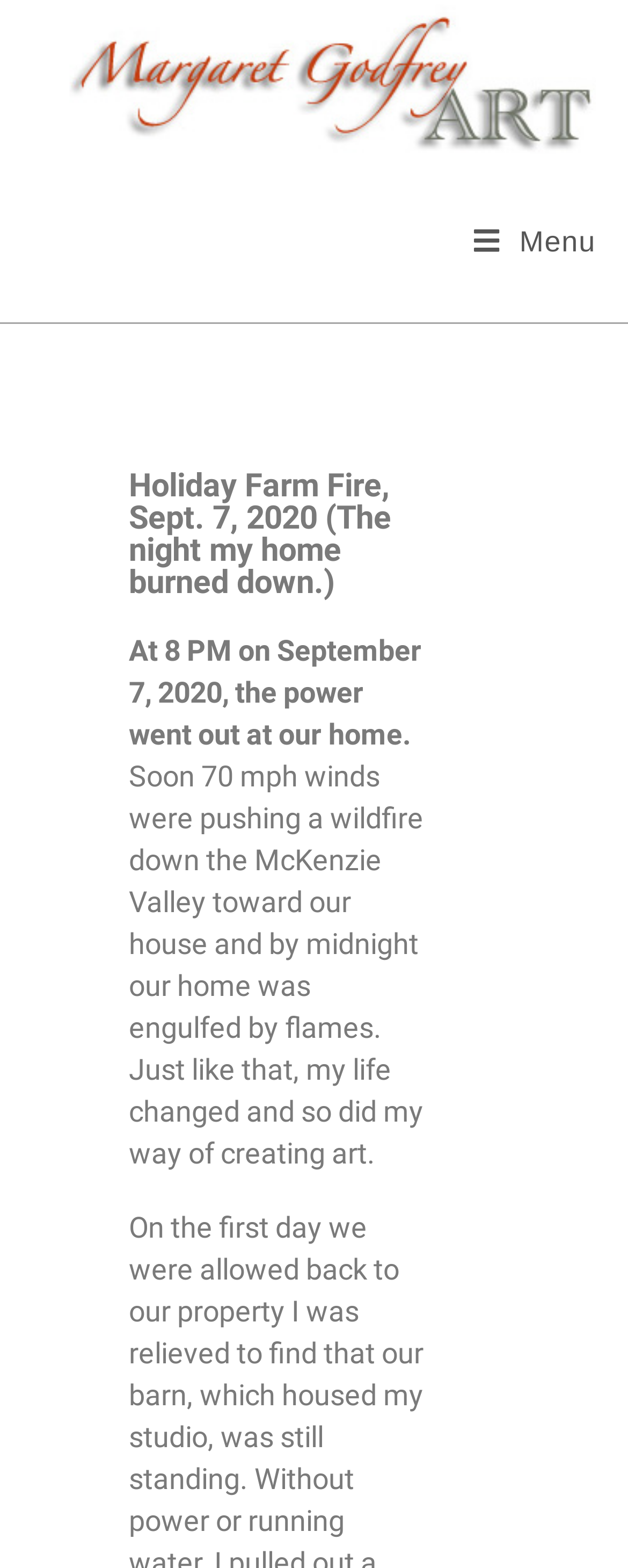What was the speed of the winds pushing the wildfire?
Based on the screenshot, provide a one-word or short-phrase response.

70 mph